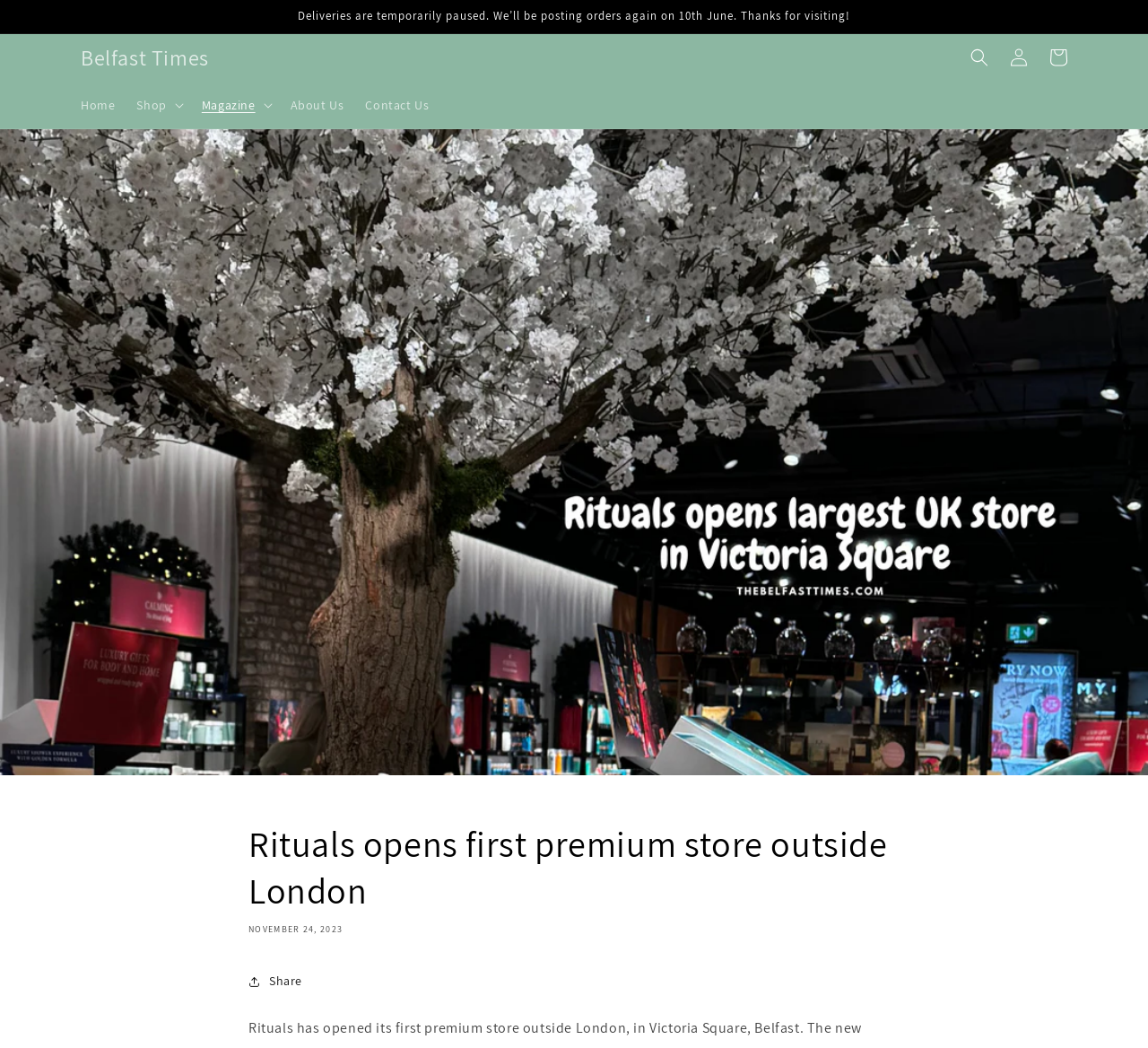Extract the text of the main heading from the webpage.

Rituals opens first premium store outside London